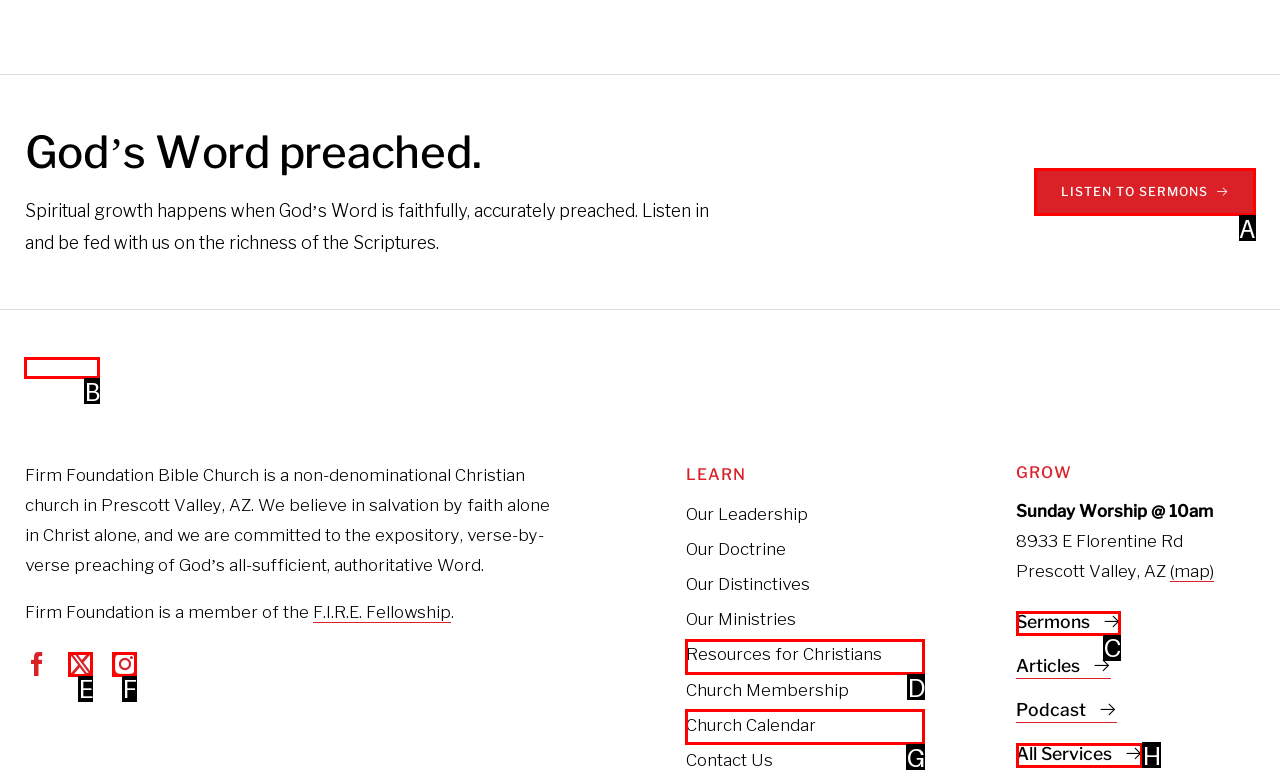Given the description: Resources for Christians, select the HTML element that matches it best. Reply with the letter of the chosen option directly.

D